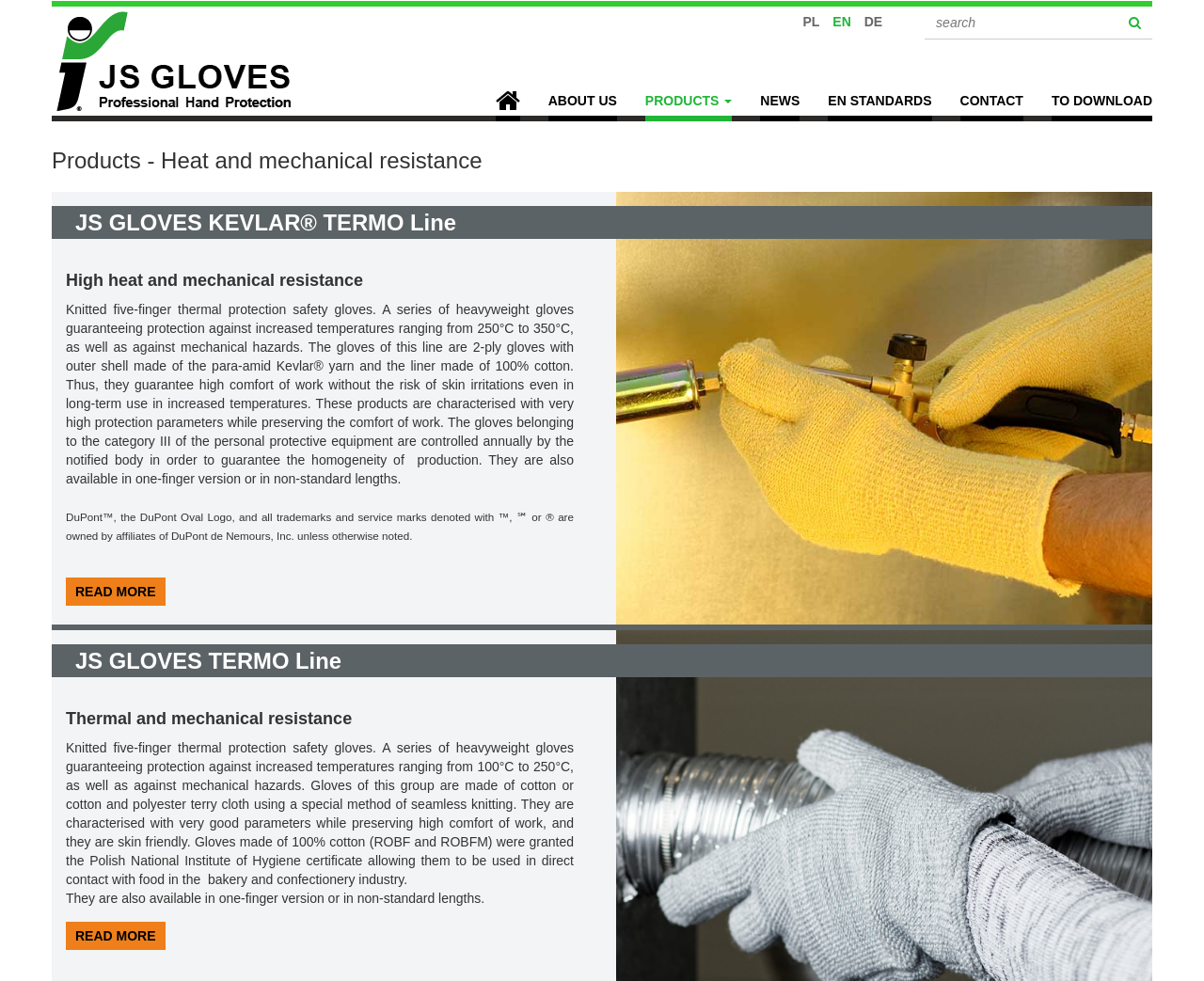Find the bounding box coordinates for the element that must be clicked to complete the instruction: "Search for products". The coordinates should be four float numbers between 0 and 1, indicated as [left, top, right, bottom].

[0.768, 0.007, 0.925, 0.039]